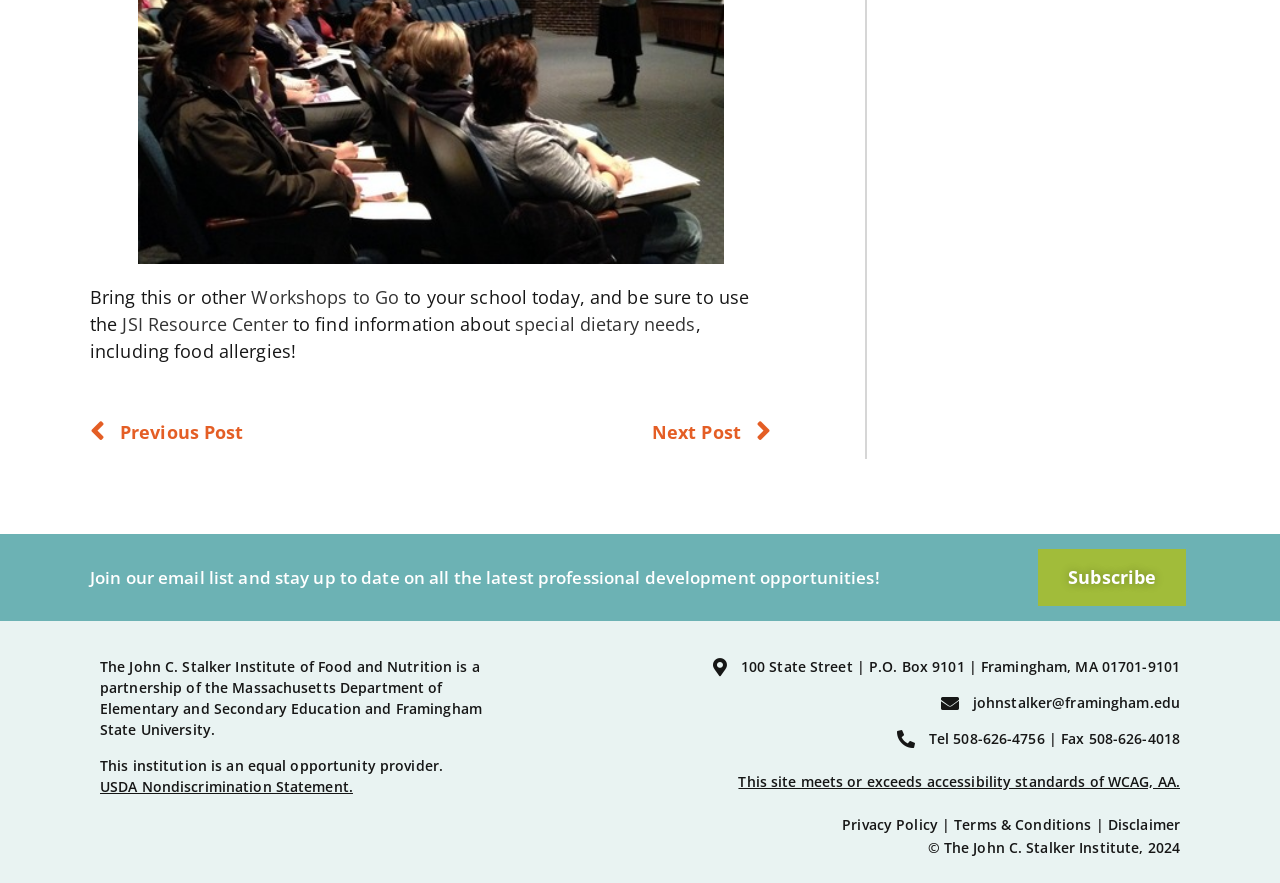What is the year of the copyright?
Please look at the screenshot and answer using one word or phrase.

2024